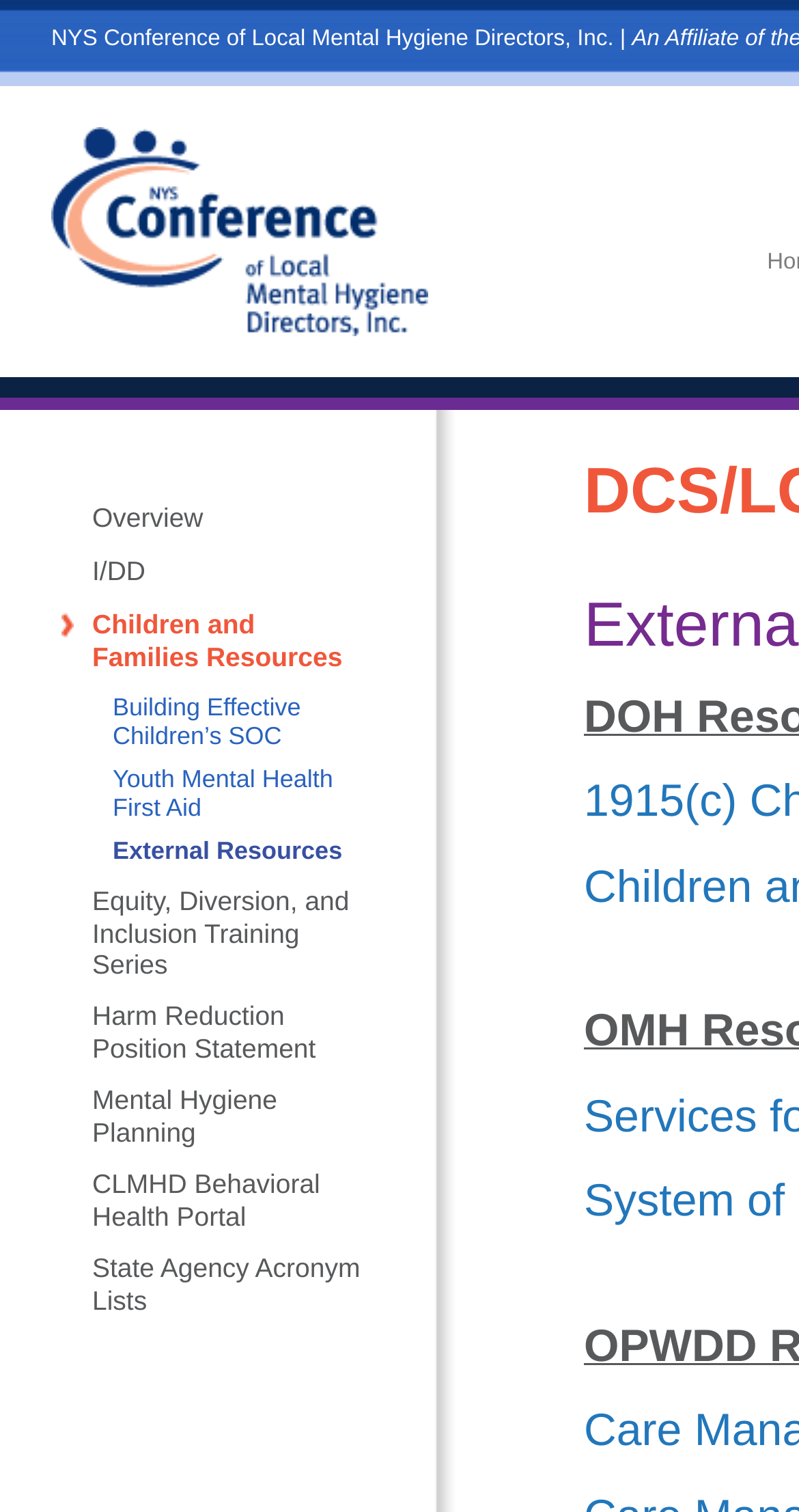What is the second link on the webpage? Look at the image and give a one-word or short phrase answer.

I/DD